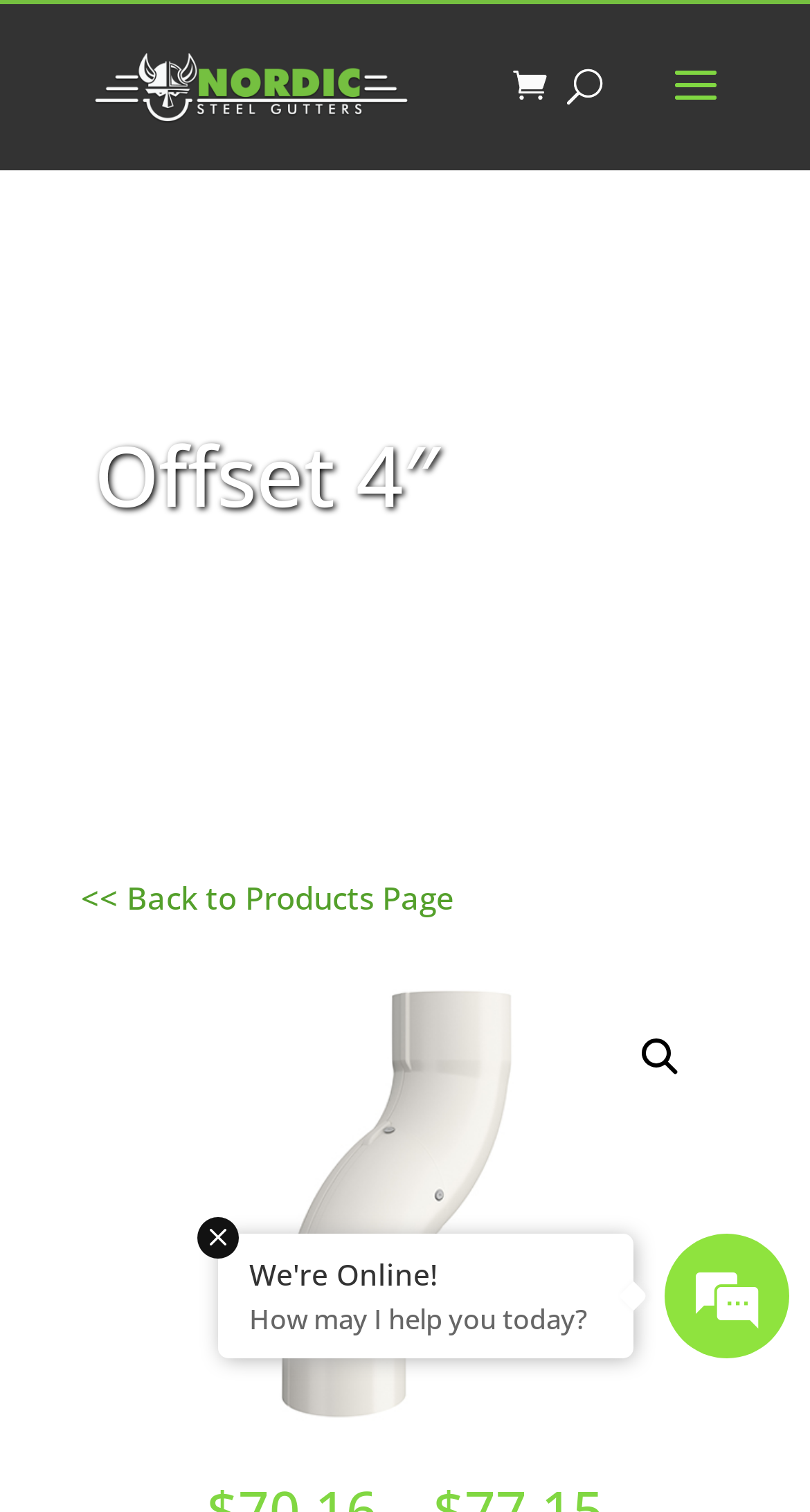Explain the features and main sections of the webpage comprehensively.

The webpage is about the 4" offset product from Nordic Steel Gutters. At the top left, there is a logo of Nordic Steel Gutters, which is an image with a link to the company's homepage. Next to the logo, there is a link to the company's homepage with the text "Nordic Steel Gutters". 

On the top right, there is a search bar with a searchbox labeled "Search for:". Below the search bar, there is a heading that reads "Offset 4″", which is the title of the product page. 

Below the title, there is a link to go back to the products page, labeled "<< Back to Products Page". On the right side of this link, there is a magnifying glass icon, which is a link to search. 

The main content of the page is an image of the 4" offset product, which takes up most of the page. The image has a link to it, but the link text is empty. 

At the bottom of the page, there is a section with a "We're Online!" message, followed by a chat window with a greeting "How may I help you today?". There is also a smaller icon above the chat window.